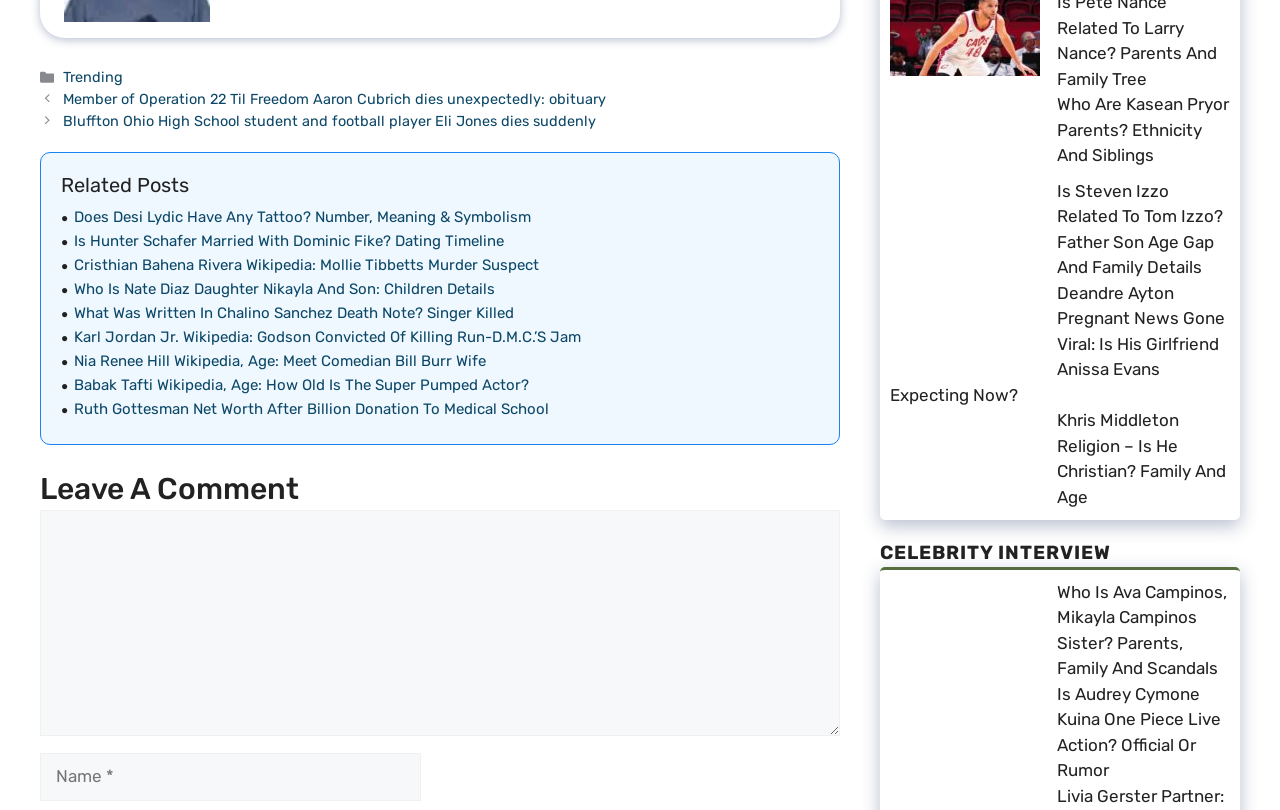How many articles are there on the webpage?
Based on the screenshot, answer the question with a single word or phrase.

9